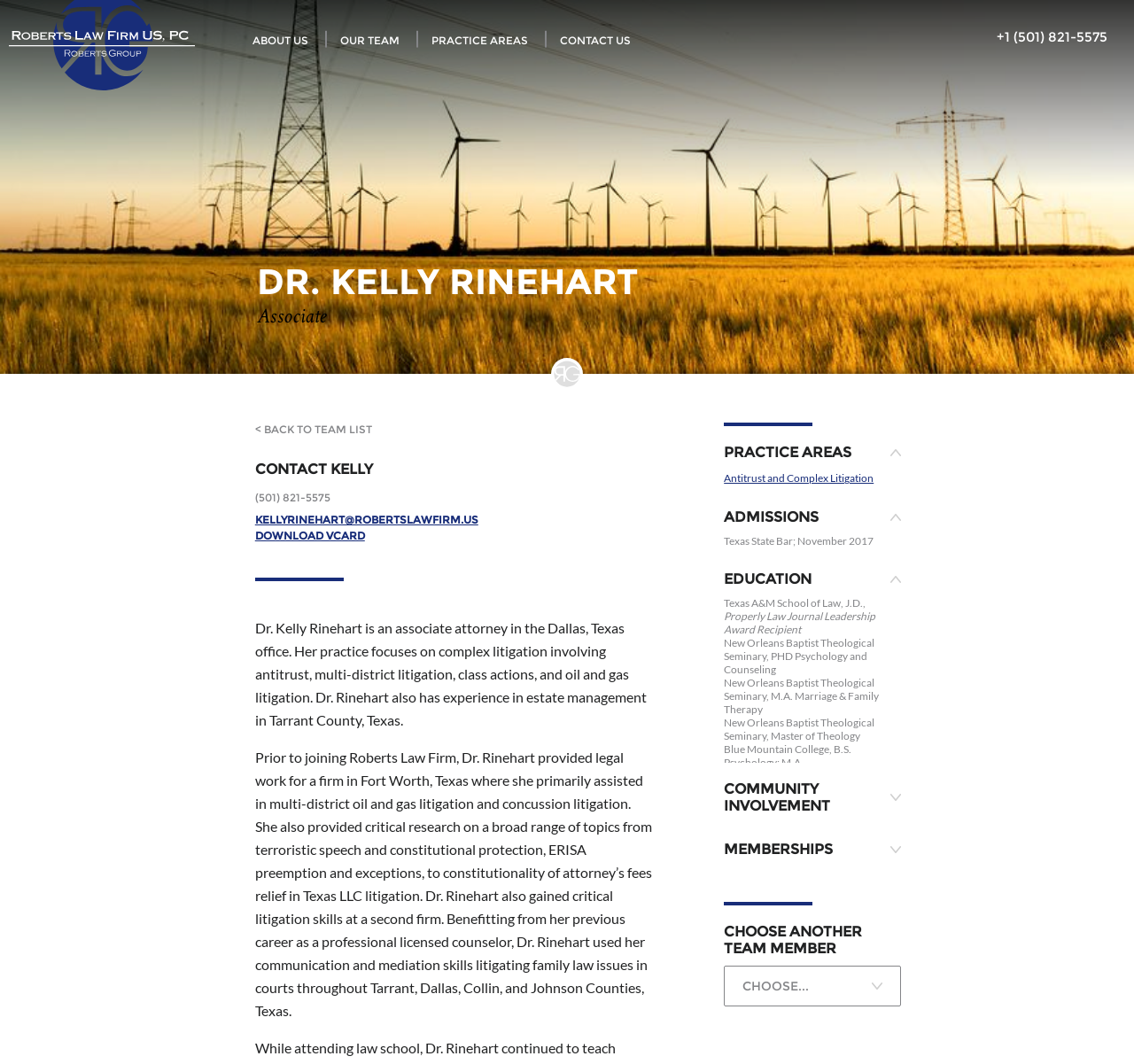What is one of Dr. Kelly Rinehart's practice areas?
Respond with a short answer, either a single word or a phrase, based on the image.

Antitrust and Complex Litigation